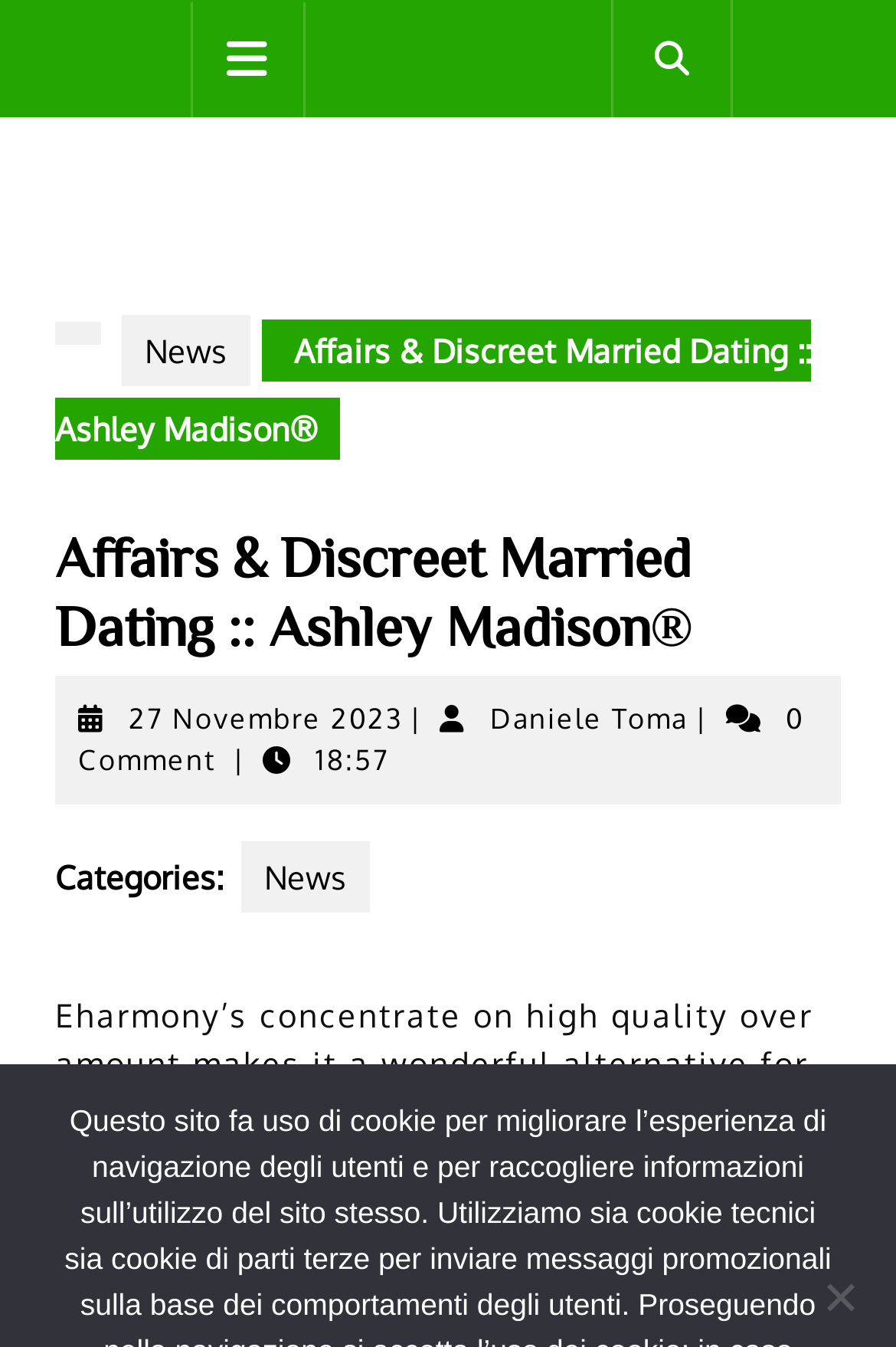What is the time of the news article?
Please utilize the information in the image to give a detailed response to the question.

The time of the news article can be found in the StaticText element '18:57' which is a child element of the StaticText element 'Affairs & Discreet Married Dating :: Ashley Madison®'.